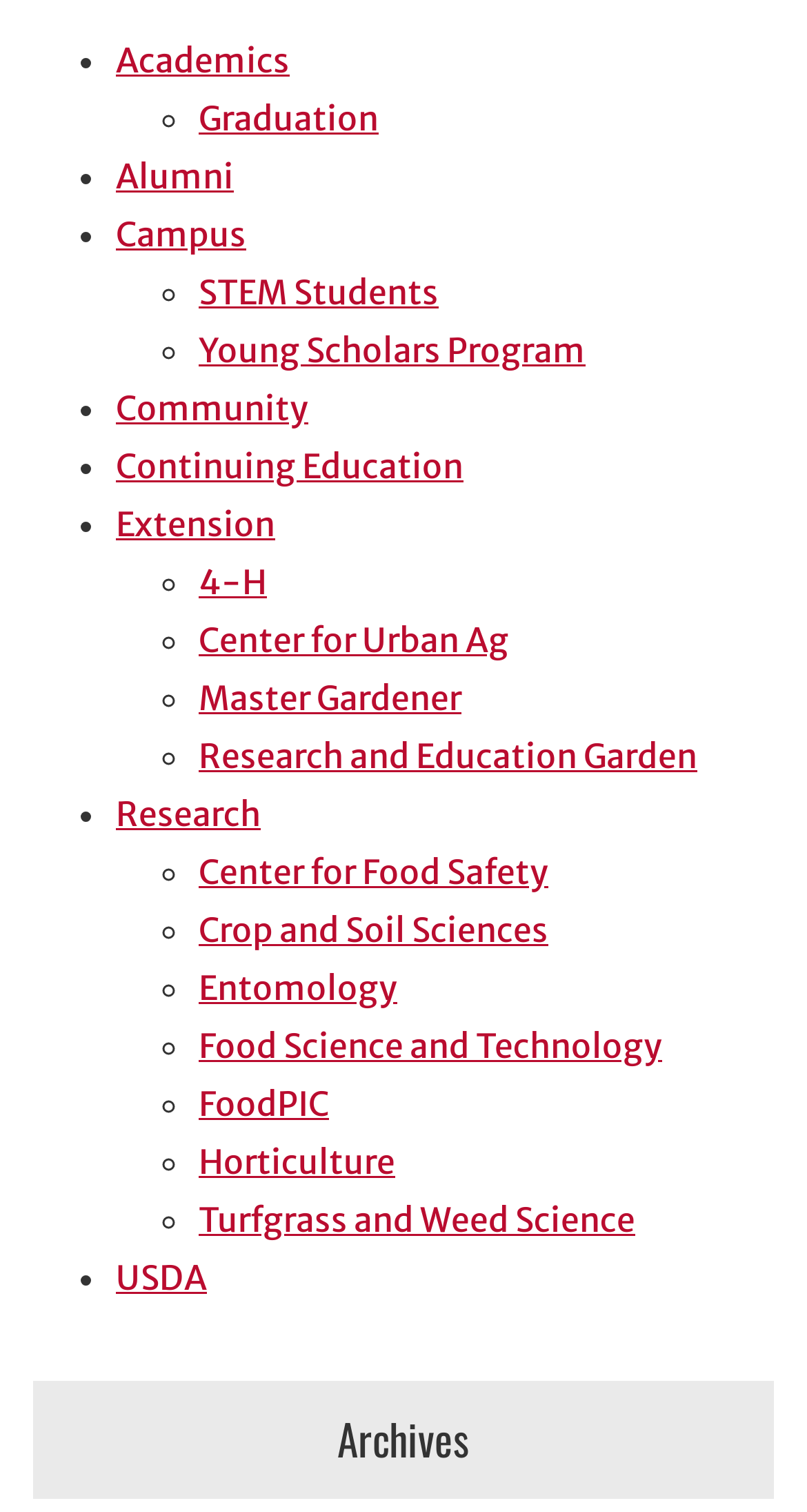Highlight the bounding box coordinates of the element you need to click to perform the following instruction: "Check Archives."

[0.041, 0.914, 0.959, 0.991]